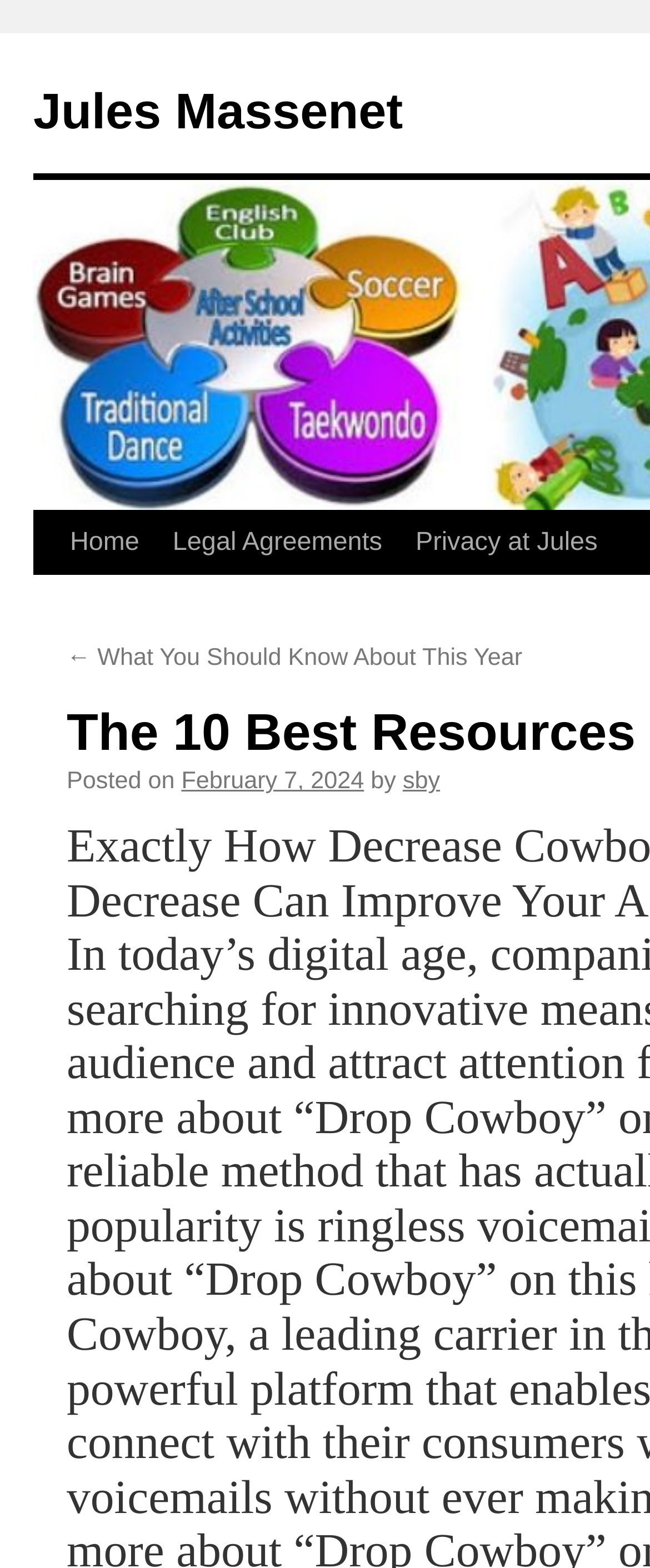Please specify the bounding box coordinates of the area that should be clicked to accomplish the following instruction: "go to Jules Massenet page". The coordinates should consist of four float numbers between 0 and 1, i.e., [left, top, right, bottom].

[0.051, 0.054, 0.62, 0.089]